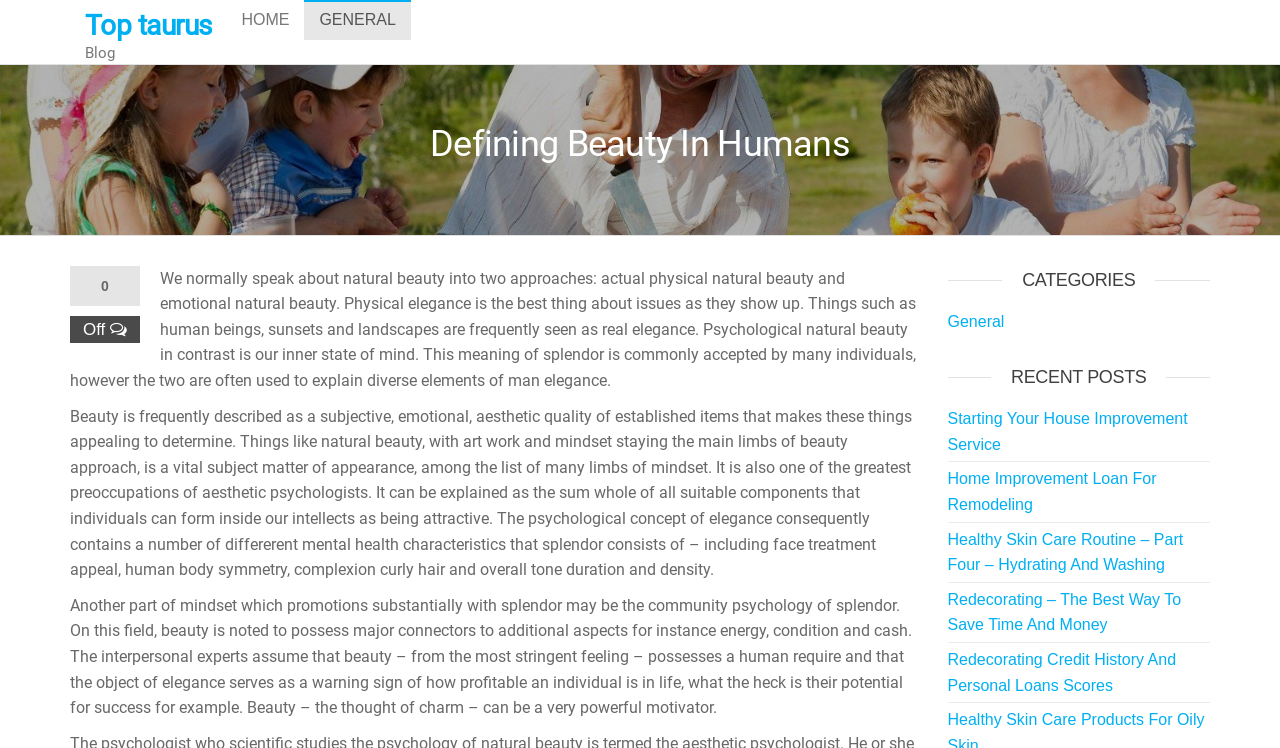Locate the bounding box coordinates of the area to click to fulfill this instruction: "Click on the 'HOME' link". The bounding box should be presented as four float numbers between 0 and 1, in the order [left, top, right, bottom].

[0.177, 0.0, 0.238, 0.107]